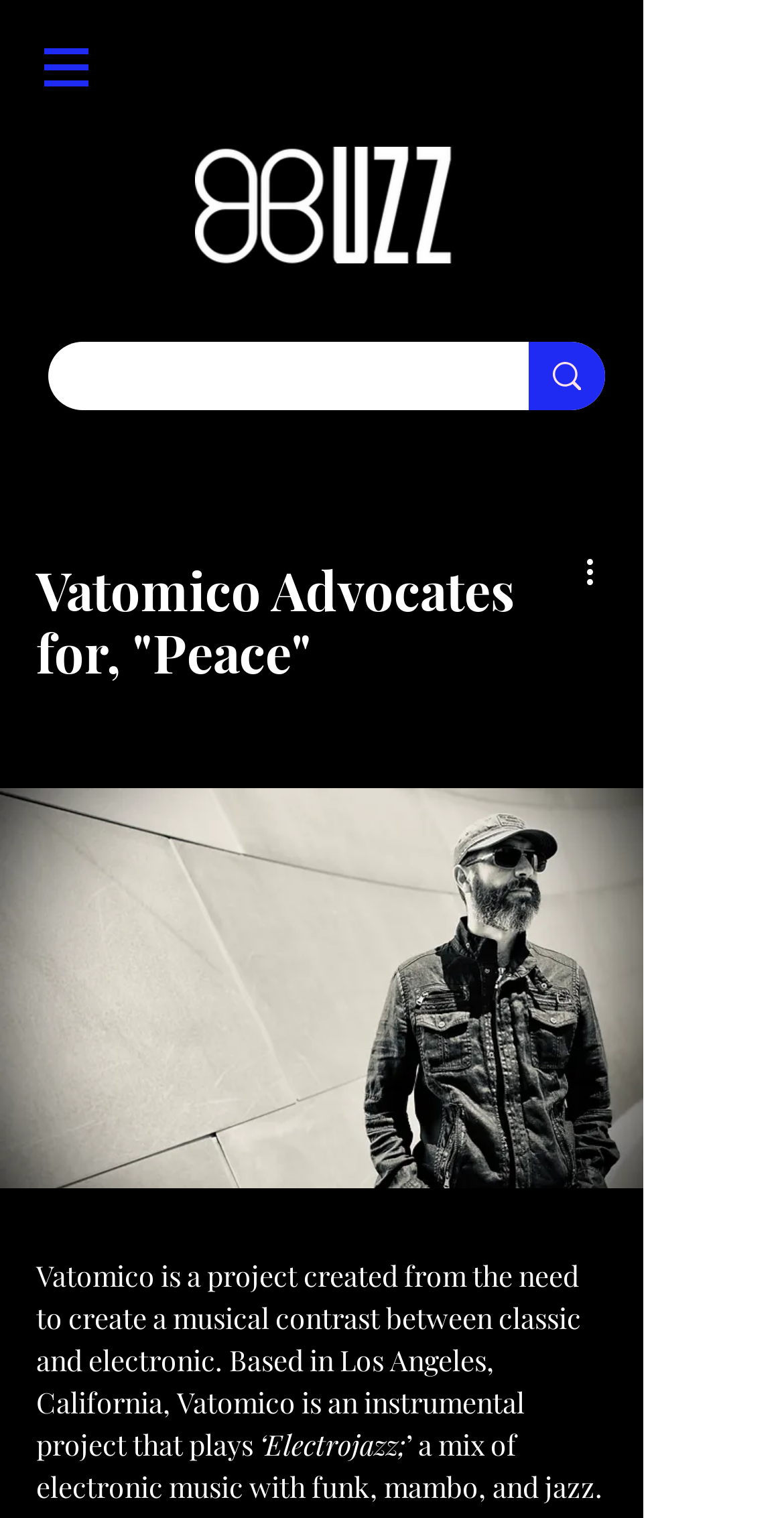Please use the details from the image to answer the following question comprehensively:
Where is Vatomico based?

I found this answer by looking at the StaticText element with the text 'Vatomico is a project created from the need to create a musical contrast between classic and electronic. Based in Los Angeles, California, Vatomico is an instrumental project that plays ‘Electrojazz;’'. This text indicates that Vatomico is based in Los Angeles, California.